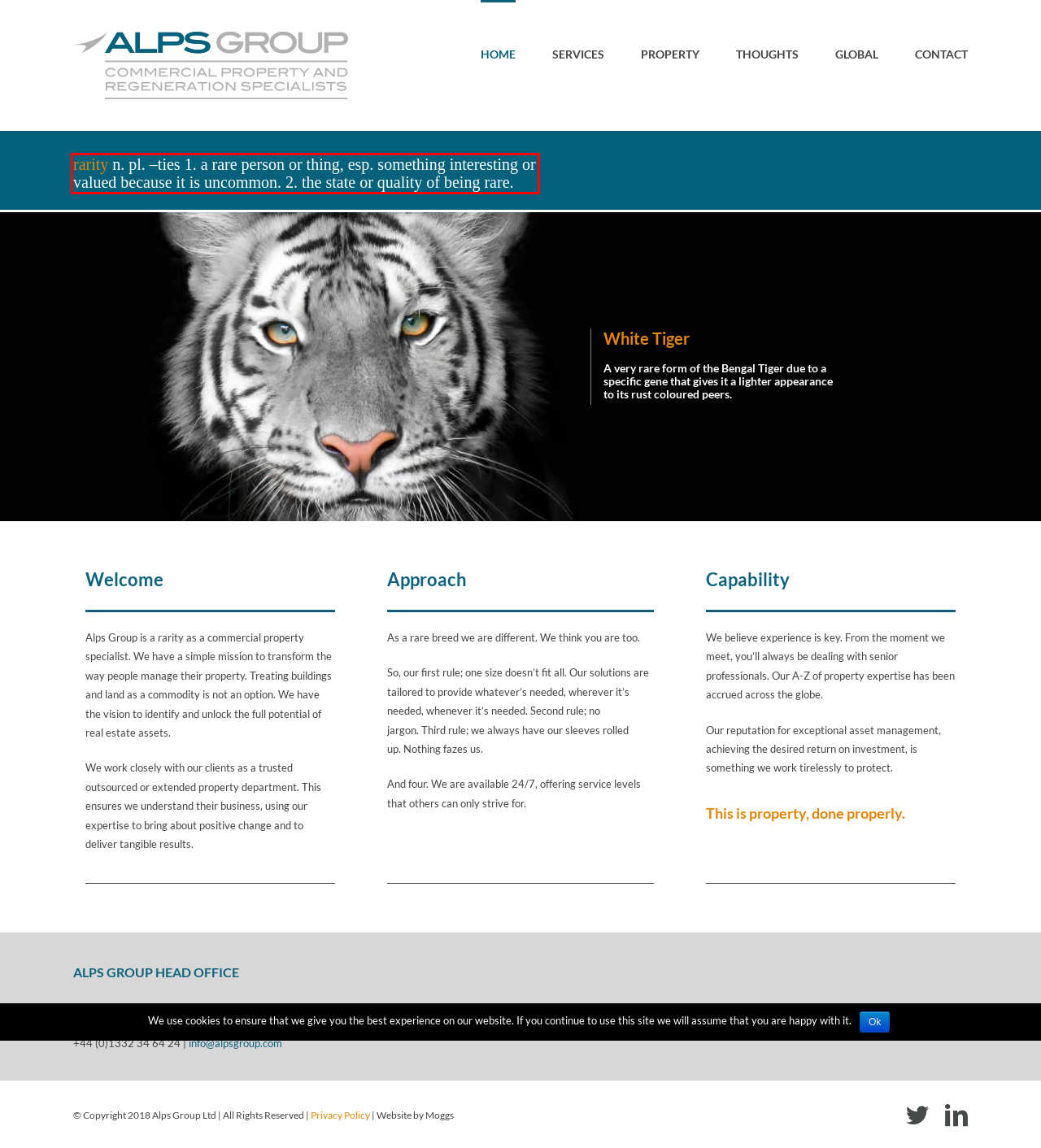From the given screenshot of a webpage, identify the red bounding box and extract the text content within it.

rarity n. pl. –ties 1. a rare person or thing, esp. something interesting or valued because it is uncommon. 2. the state or quality of being rare.